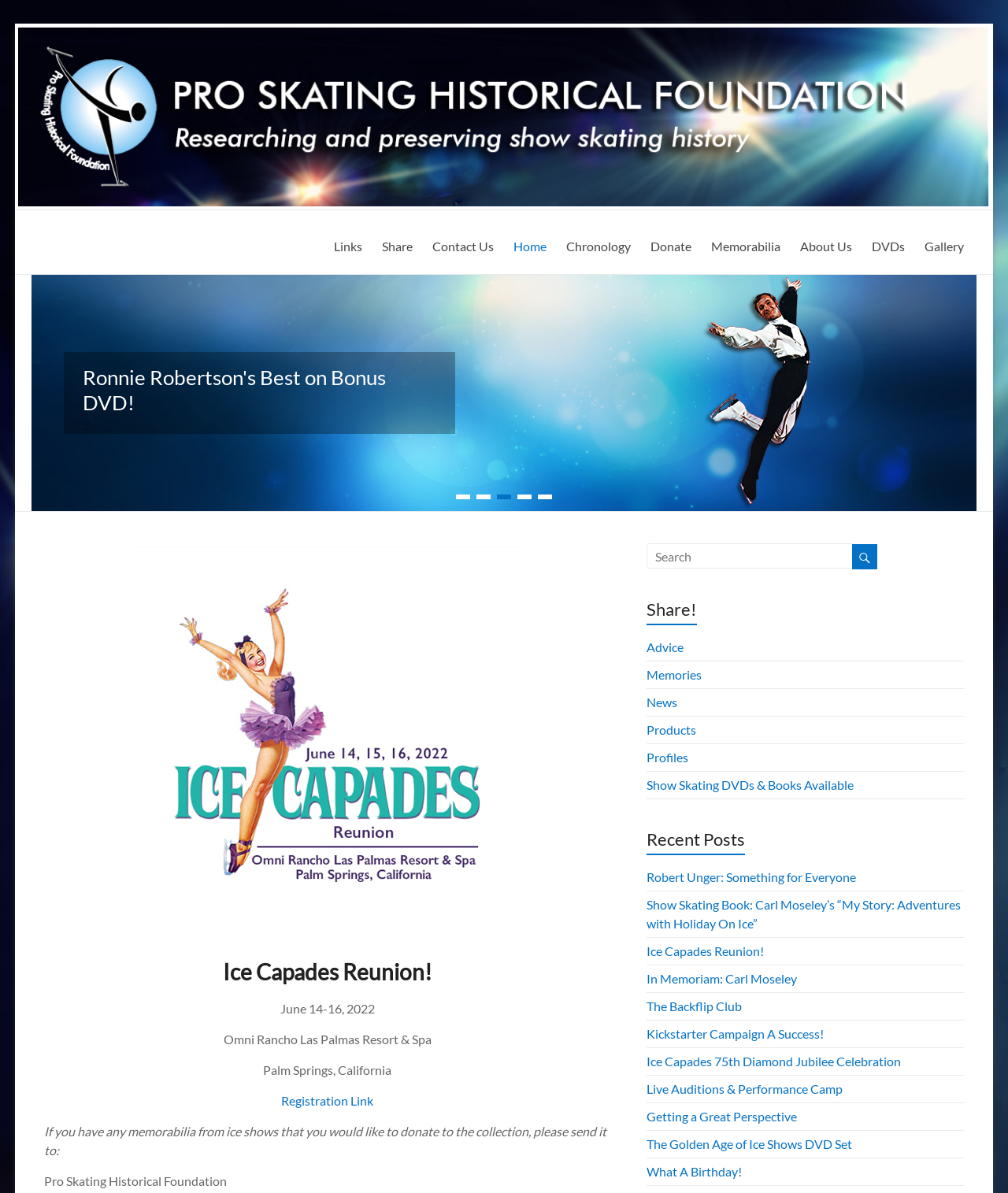What is the name of the foundation?
Examine the screenshot and reply with a single word or phrase.

Pro Skating Historical Foundation